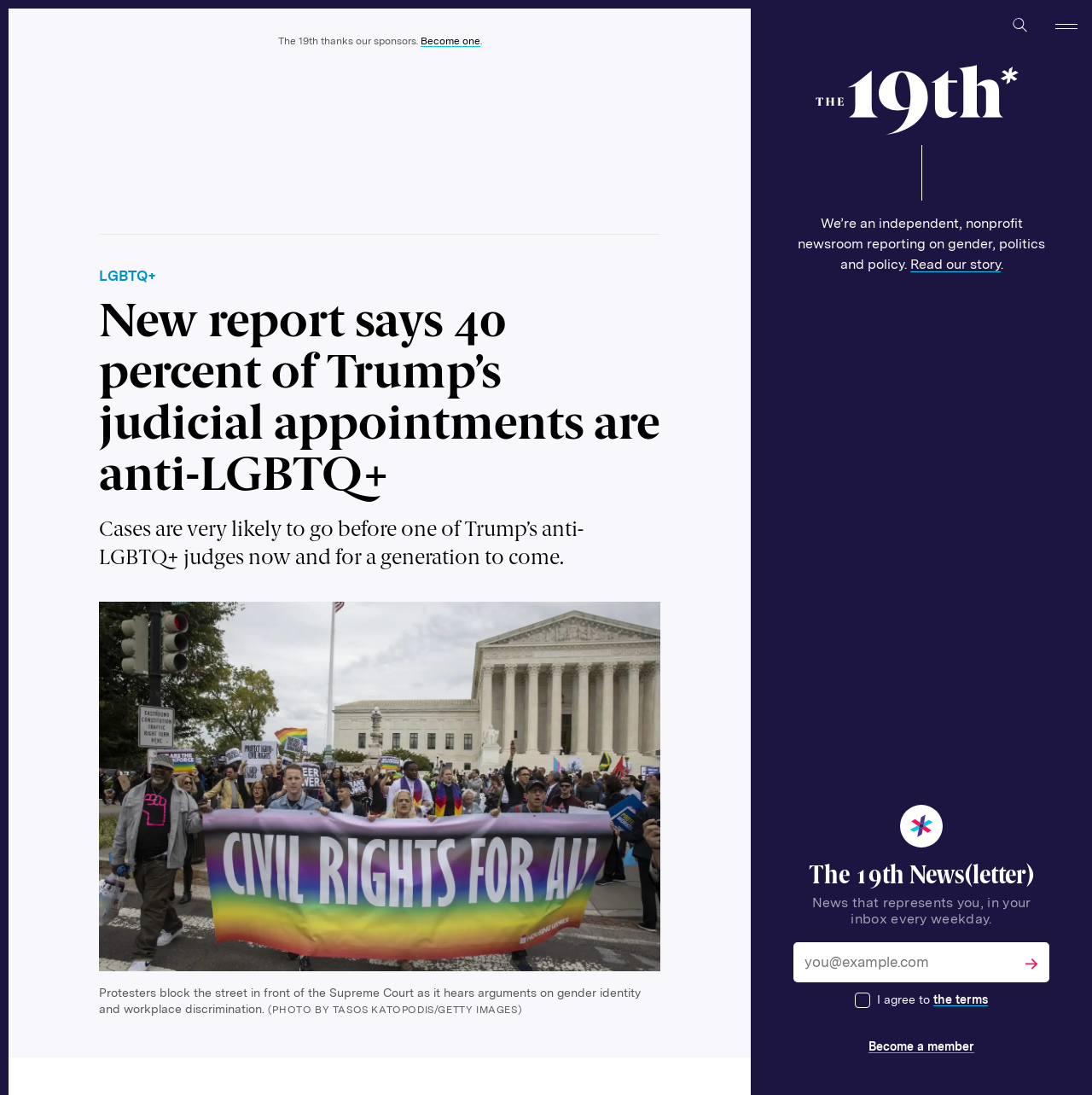What options are available to share the article?
Kindly offer a comprehensive and detailed response to the question.

The options available to share the article are Twitter, Facebook, and Email, as indicated by the links and icons at the bottom of the page.